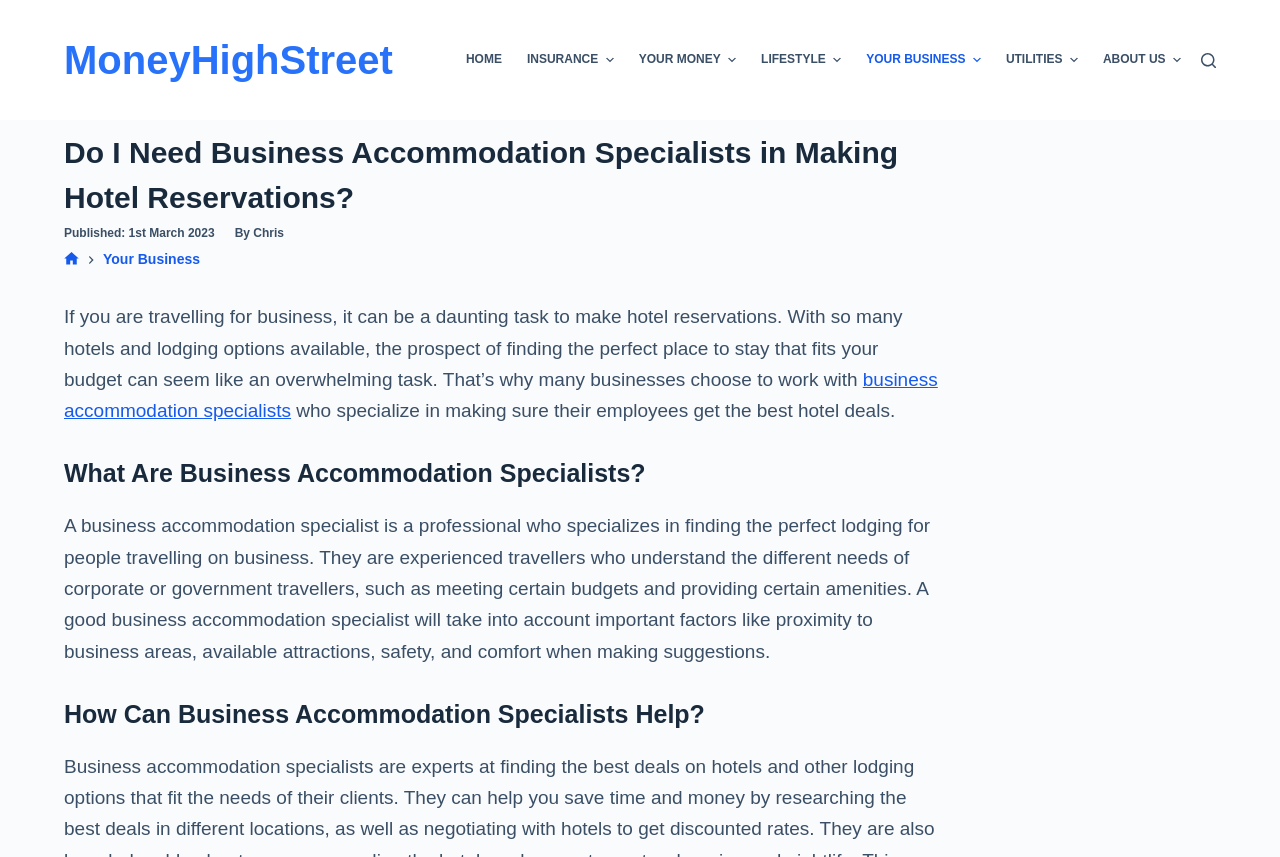Find the bounding box coordinates of the clickable element required to execute the following instruction: "Read more about 'business accommodation specialists'". Provide the coordinates as four float numbers between 0 and 1, i.e., [left, top, right, bottom].

[0.05, 0.431, 0.733, 0.492]